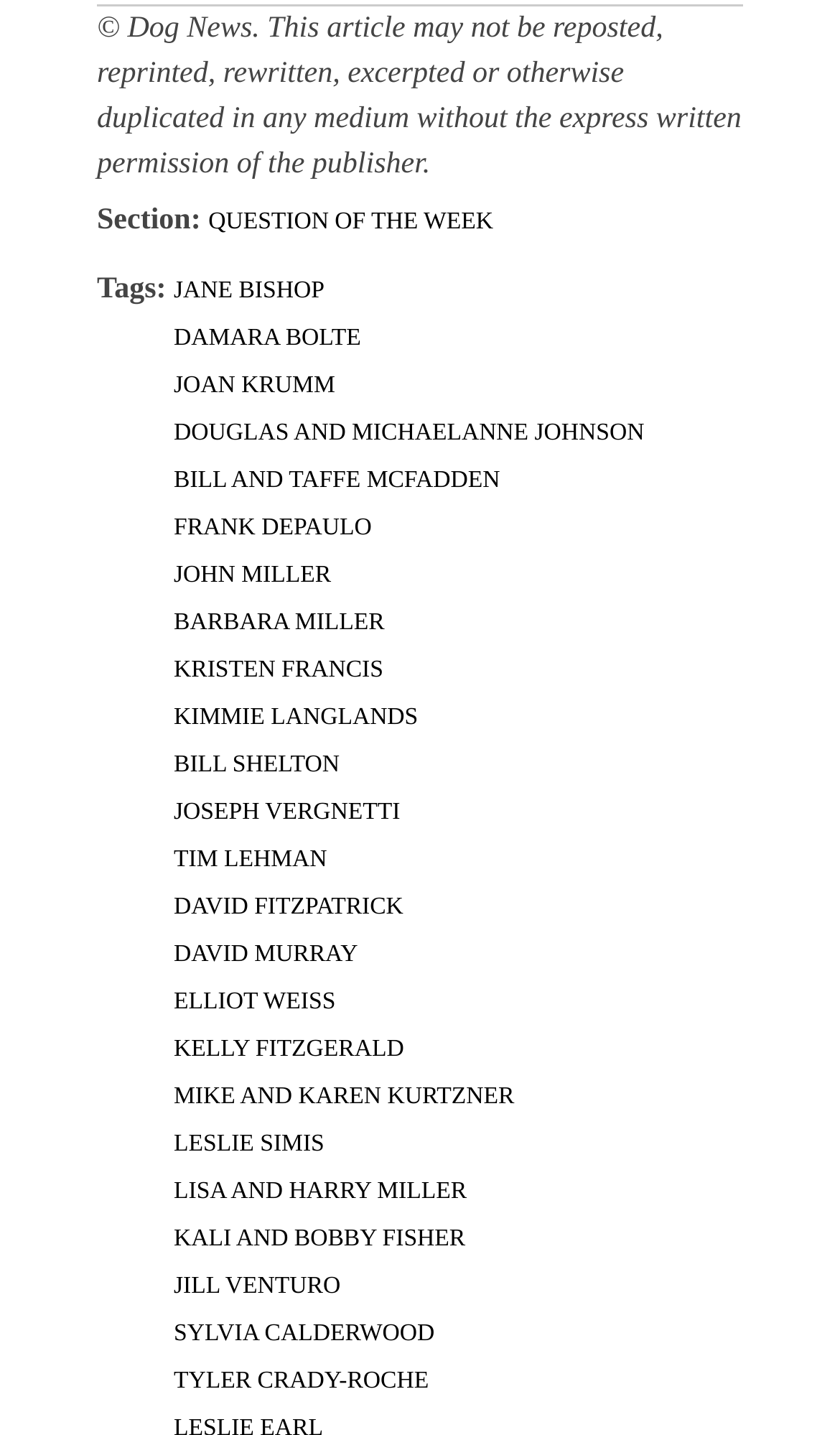Could you specify the bounding box coordinates for the clickable section to complete the following instruction: "Learn more about KIMMIE LANGLANDS"?

[0.207, 0.491, 0.498, 0.509]